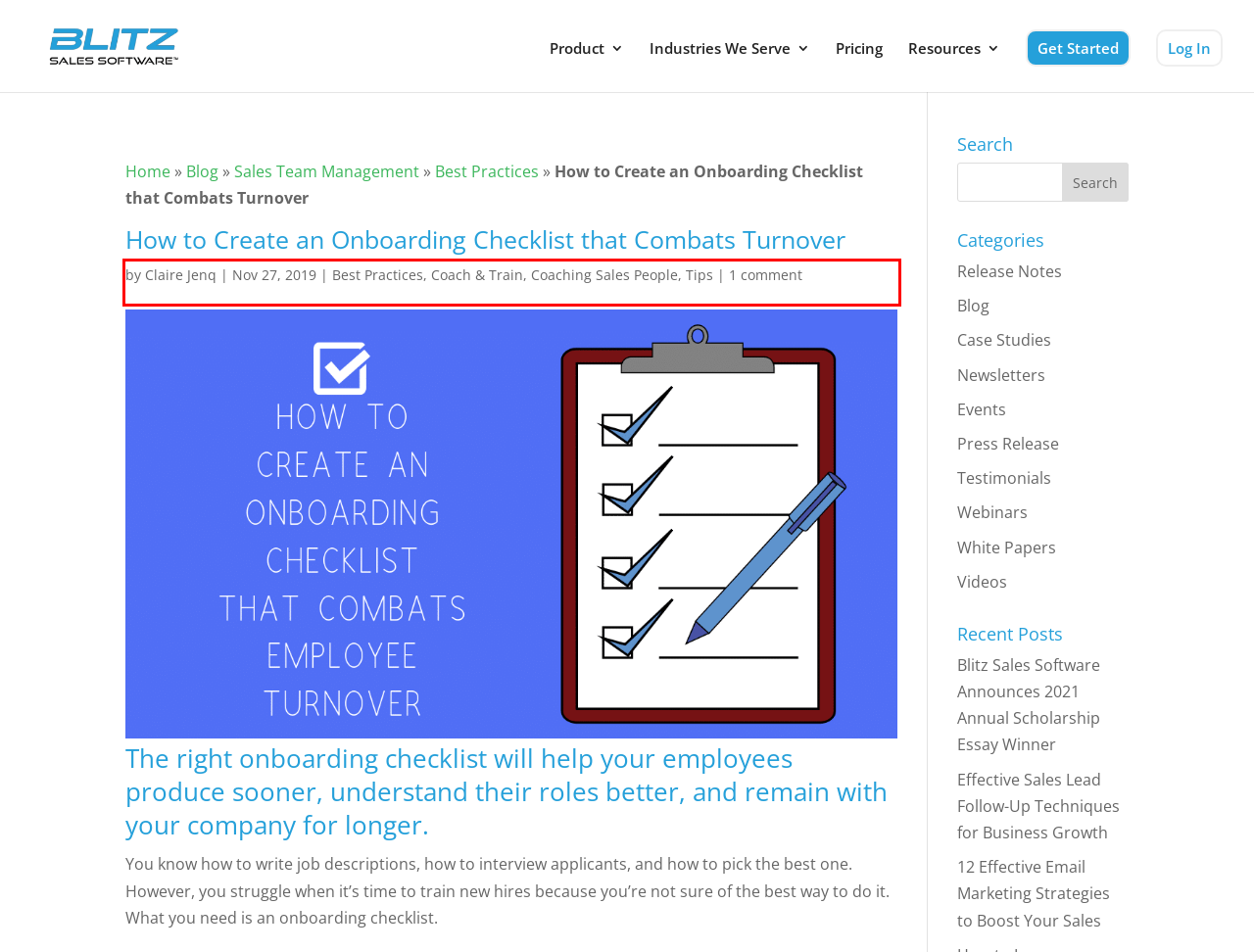You are provided with a screenshot of a webpage featuring a red rectangle bounding box. Extract the text content within this red bounding box using OCR.

by Claire Jenq | Nov 27, 2019 | Best Practices, Coach & Train, Coaching Sales People, Tips | 1 comment